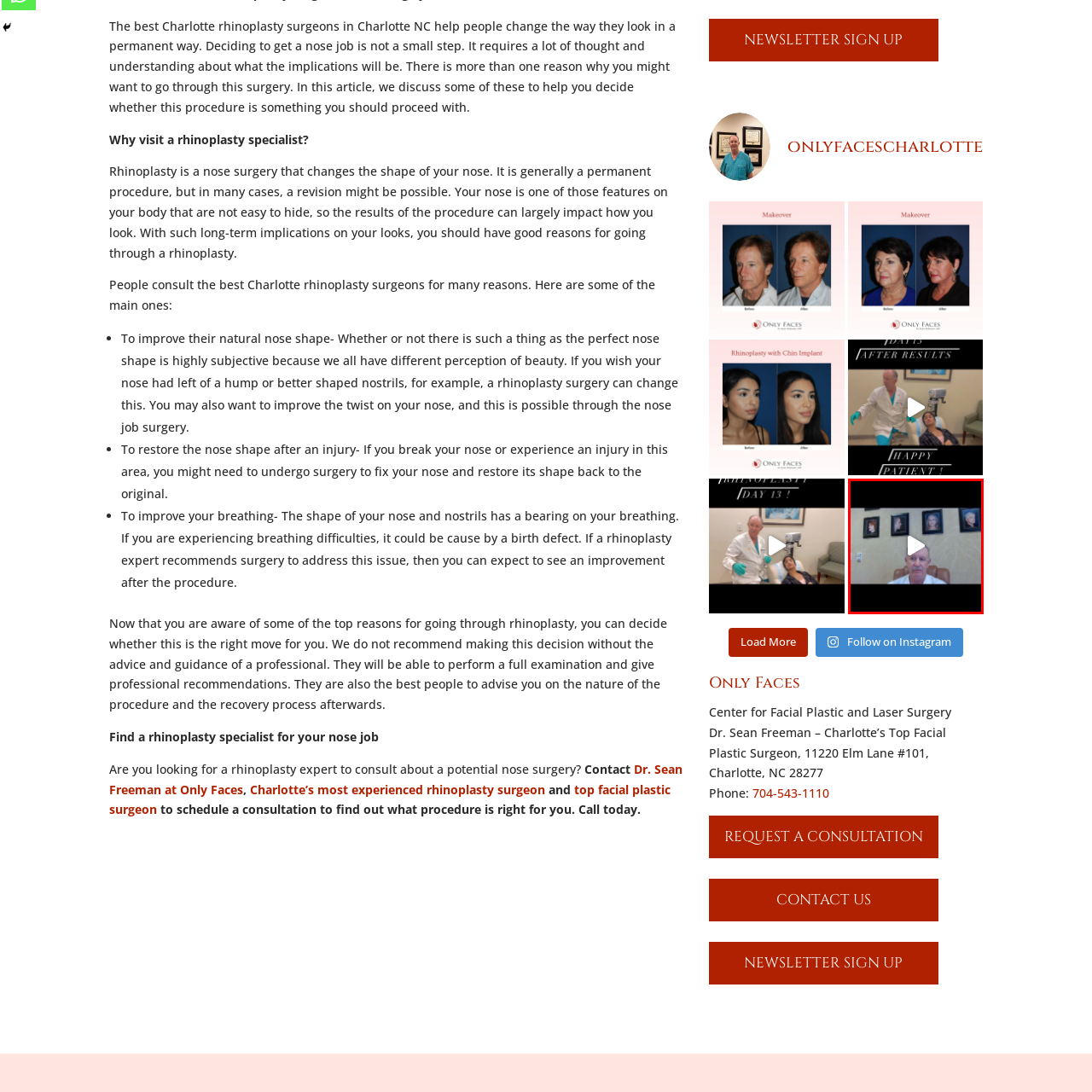Thoroughly describe the content of the image found within the red border.

In this image, a medical professional appears to be addressing the camera, likely discussing topics related to facial plastic surgery and rhinoplasty. He is seated in an office environment, where a video play button is prominently displayed, indicating that this may be part of a recorded presentation or consultation. 

Behind him, several framed photographs of previous patients can be seen on the wall, showcasing various facial cosmetic surgery outcomes. This setting emphasizes the surgeon's expertise and approach in enhancing facial aesthetics, particularly in rhinoplasty—a surgical procedure he likely specializes in. The office is designed to create a welcoming atmosphere, reinforcing the idea of patient care and professional guidance in aesthetic enhancements.